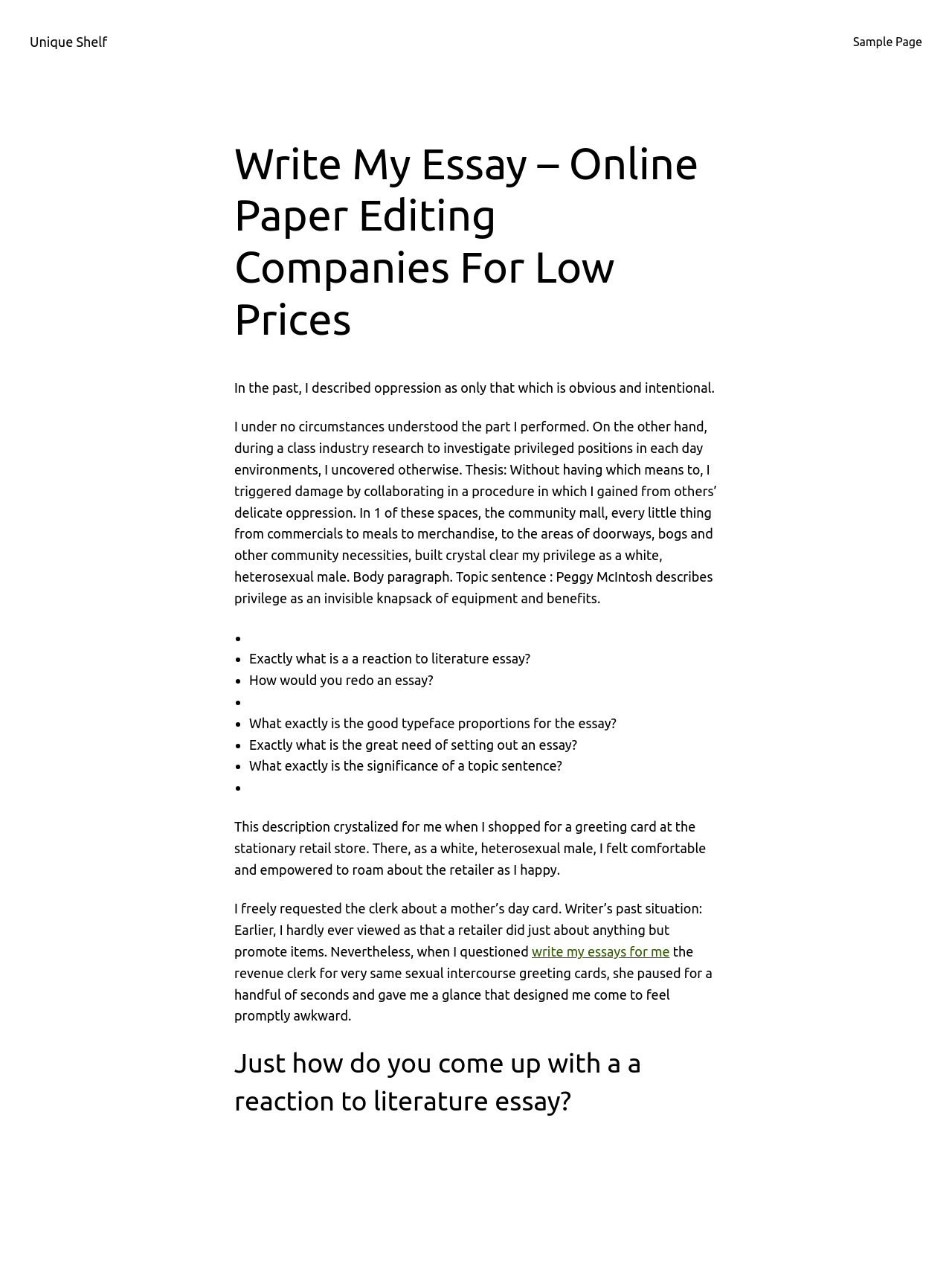Please locate and generate the primary heading on this webpage.

Write My Essay – Online Paper Editing Companies For Low Prices